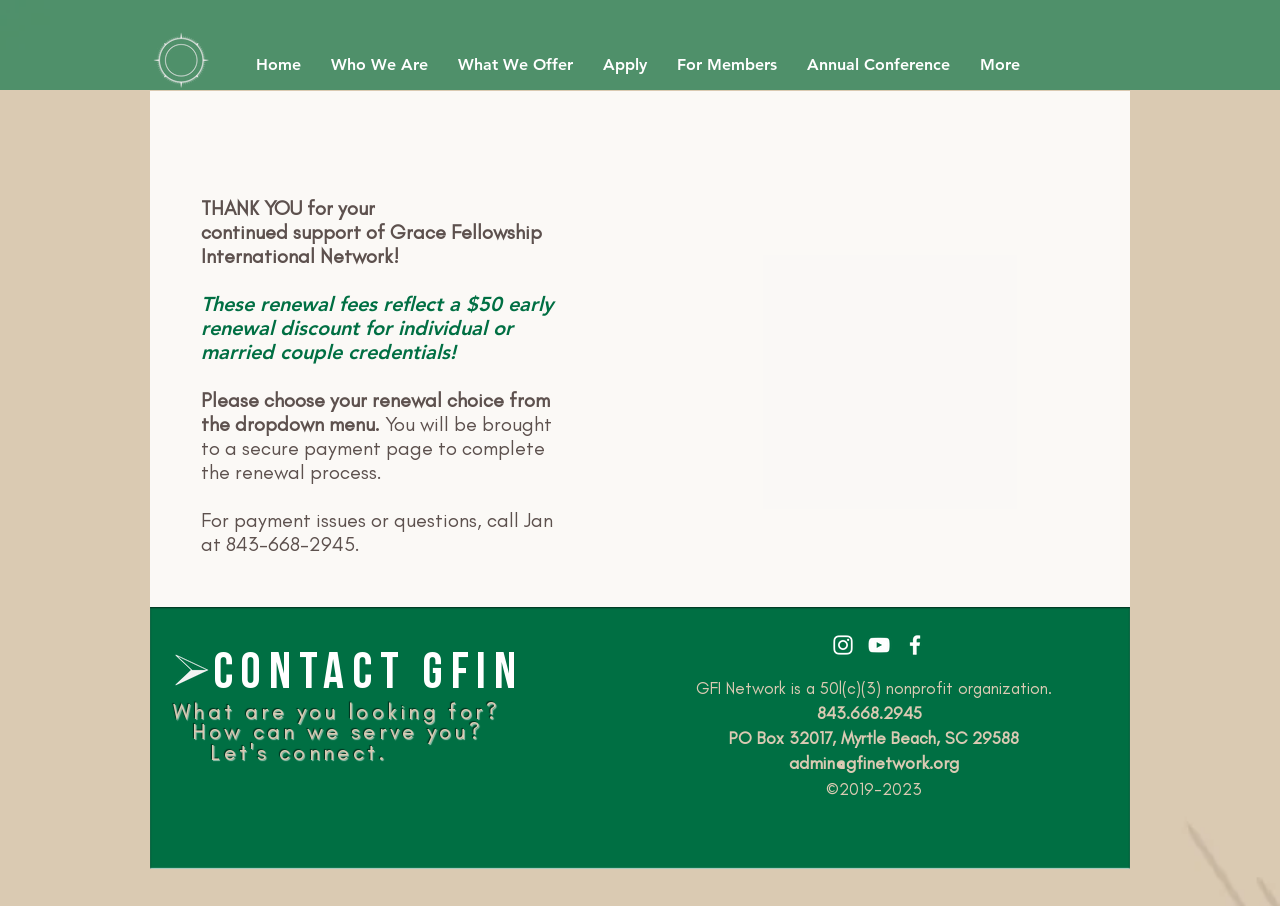Create an in-depth description of the webpage, covering main sections.

The webpage is about Early Membership Renewal for Gfionline. At the top left corner, there is a green icon, the GFIN_icon_blank_green.png image. Next to it, there is a navigation bar with 7 links: Home, Who We Are, What We Offer, Apply, For Members, Annual Conference, and More.

Below the navigation bar, there is a main section that takes up most of the page. It starts with a thank you message, expressing gratitude for the user's support of Grace Fellowship International Network. The message is followed by a paragraph explaining that the renewal fees reflect a $50 early renewal discount for individual or married couple credentials.

The user is then prompted to choose their renewal choice from a dropdown menu, which will lead them to a secure payment page to complete the process. There is also a note about payment issues or questions, providing a phone number to call Jan.

At the bottom of the page, there is a section with contact information. It starts with a heading "CONTACT GFIN" and is followed by three more headings: "What are you looking for?", "How can we serve you?", and "Let's connect." Below these headings, there is a paragraph stating that GFI Network is a 50l(c)(3) nonprofit organization, along with their phone number, address, and email.

To the right of the contact information, there is a social bar with three links: Coming Soon, Coming Soon, and GFIN on Facebook, each accompanied by an image. Above the social bar, there is an image of an arrow, GFIN_ARROW_champagne.png.